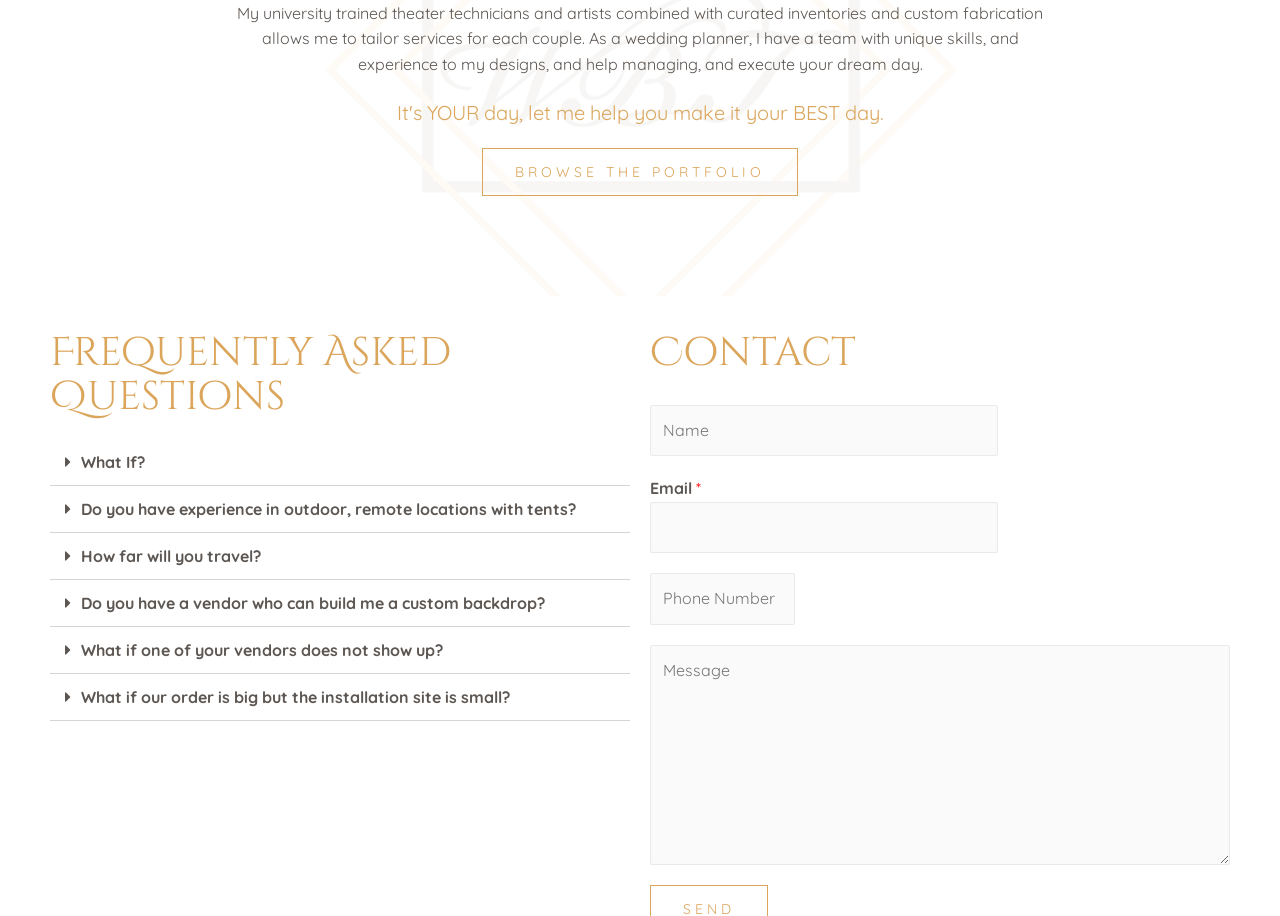Give a short answer using one word or phrase for the question:
What is the purpose of the 'Browse the Portfolio' button?

To view portfolio